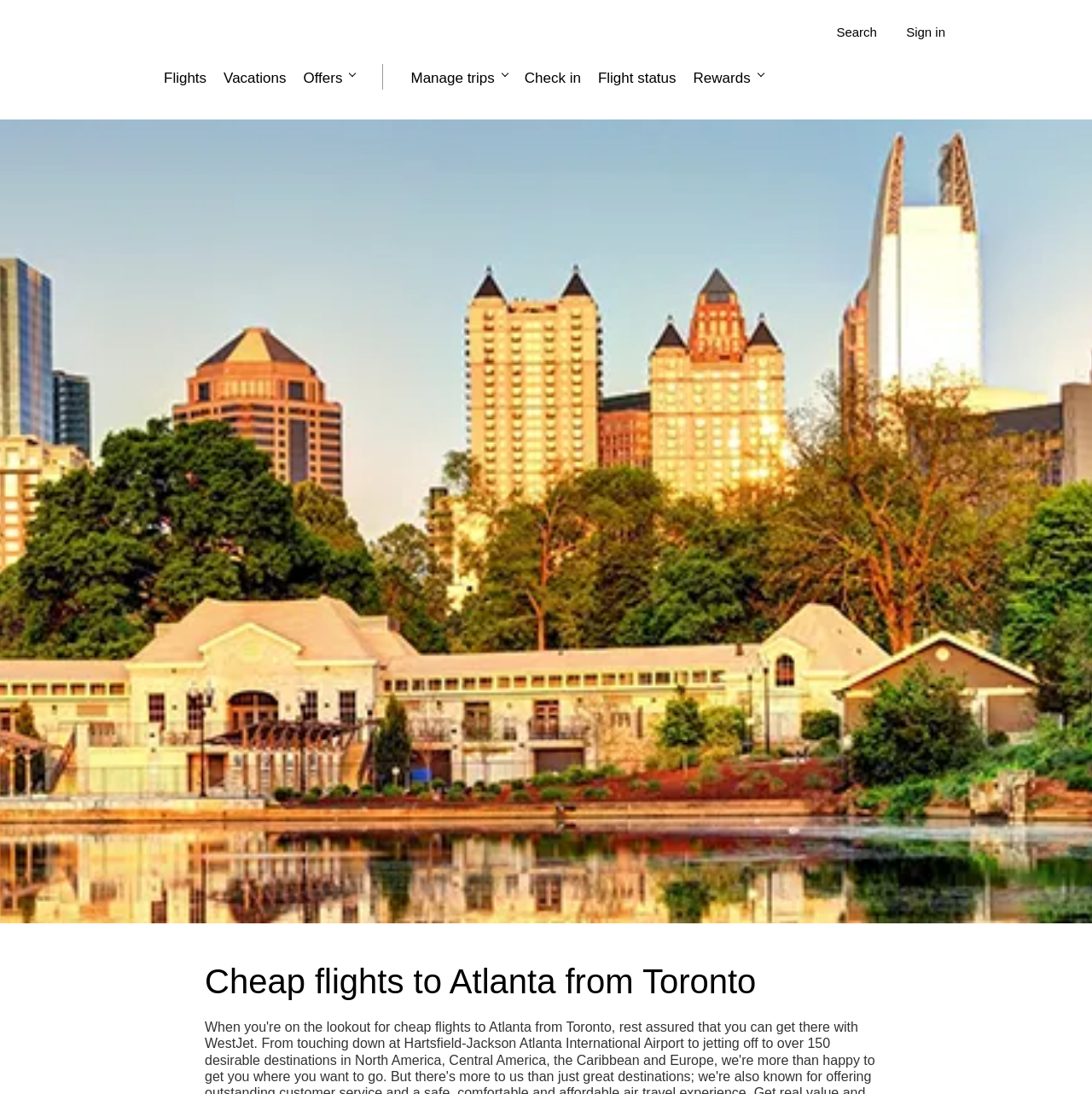Please give a one-word or short phrase response to the following question: 
What is the purpose of the 'Check in' link?

To check in for a flight